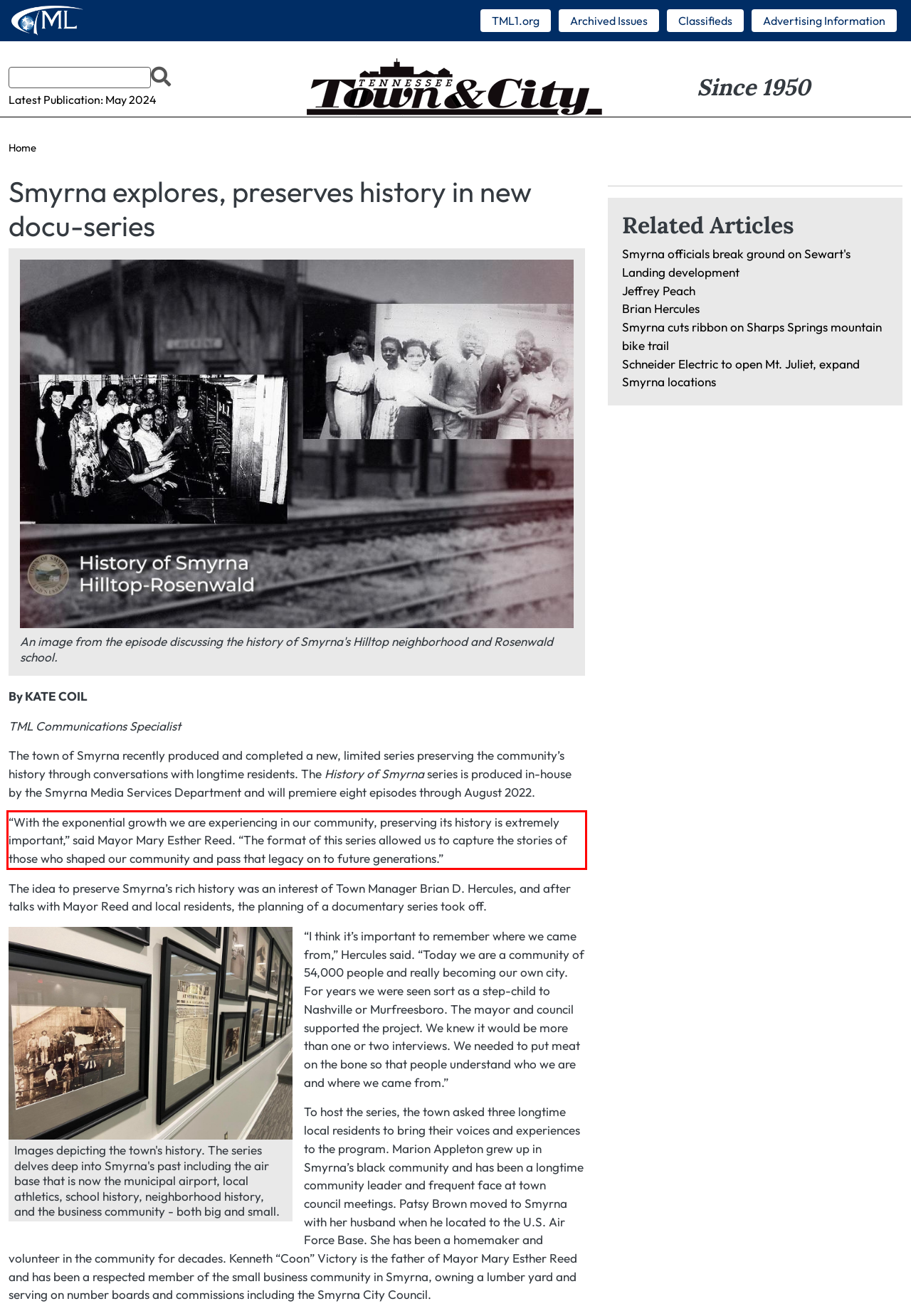Given a screenshot of a webpage with a red bounding box, please identify and retrieve the text inside the red rectangle.

“With the exponential growth we are experiencing in our community, preserving its history is extremely important,” said Mayor Mary Esther Reed. “The format of this series allowed us to capture the stories of those who shaped our community and pass that legacy on to future generations.”